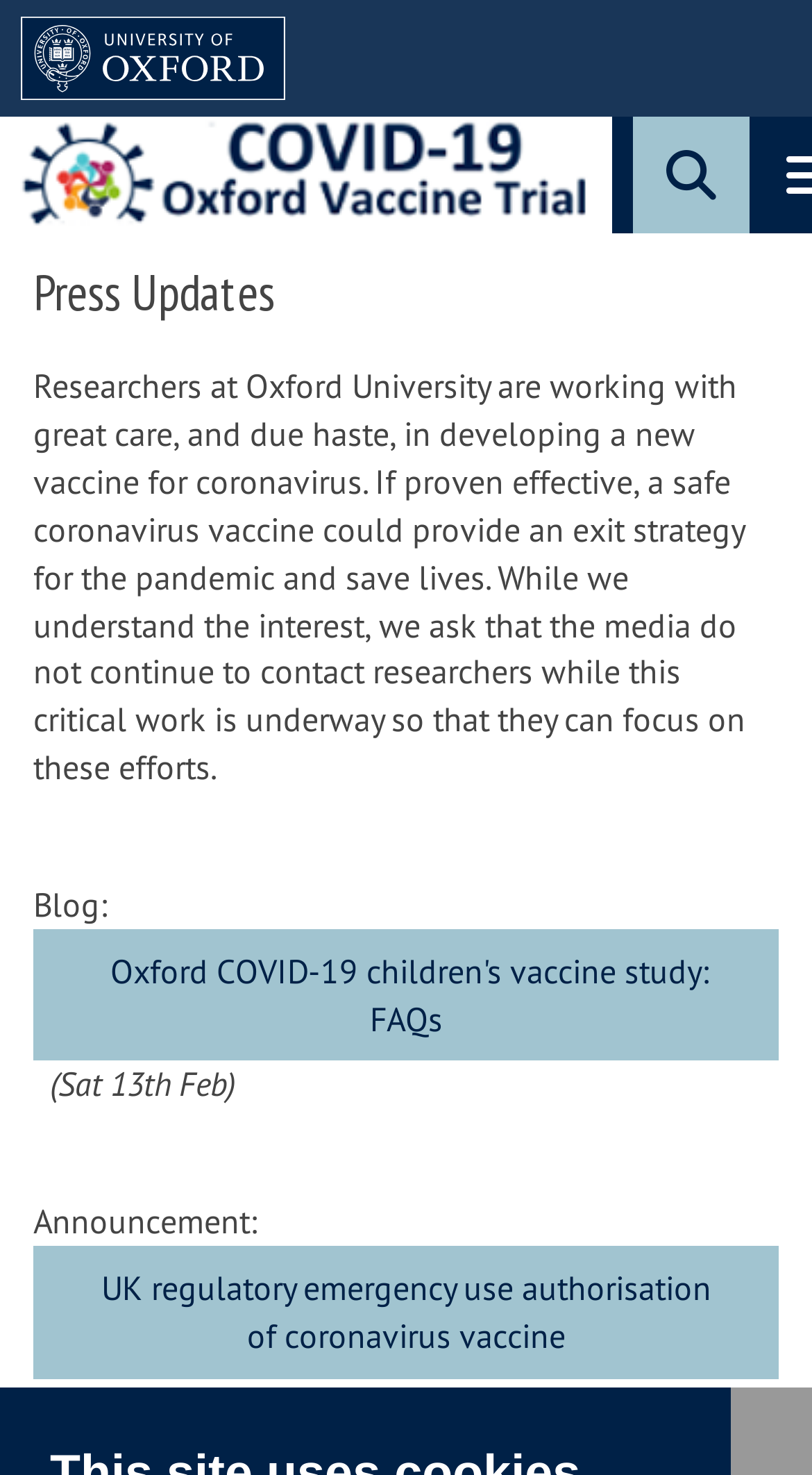Identify the bounding box coordinates of the specific part of the webpage to click to complete this instruction: "Click the 'Set cookie preferences' button".

[0.0, 0.853, 0.154, 0.938]